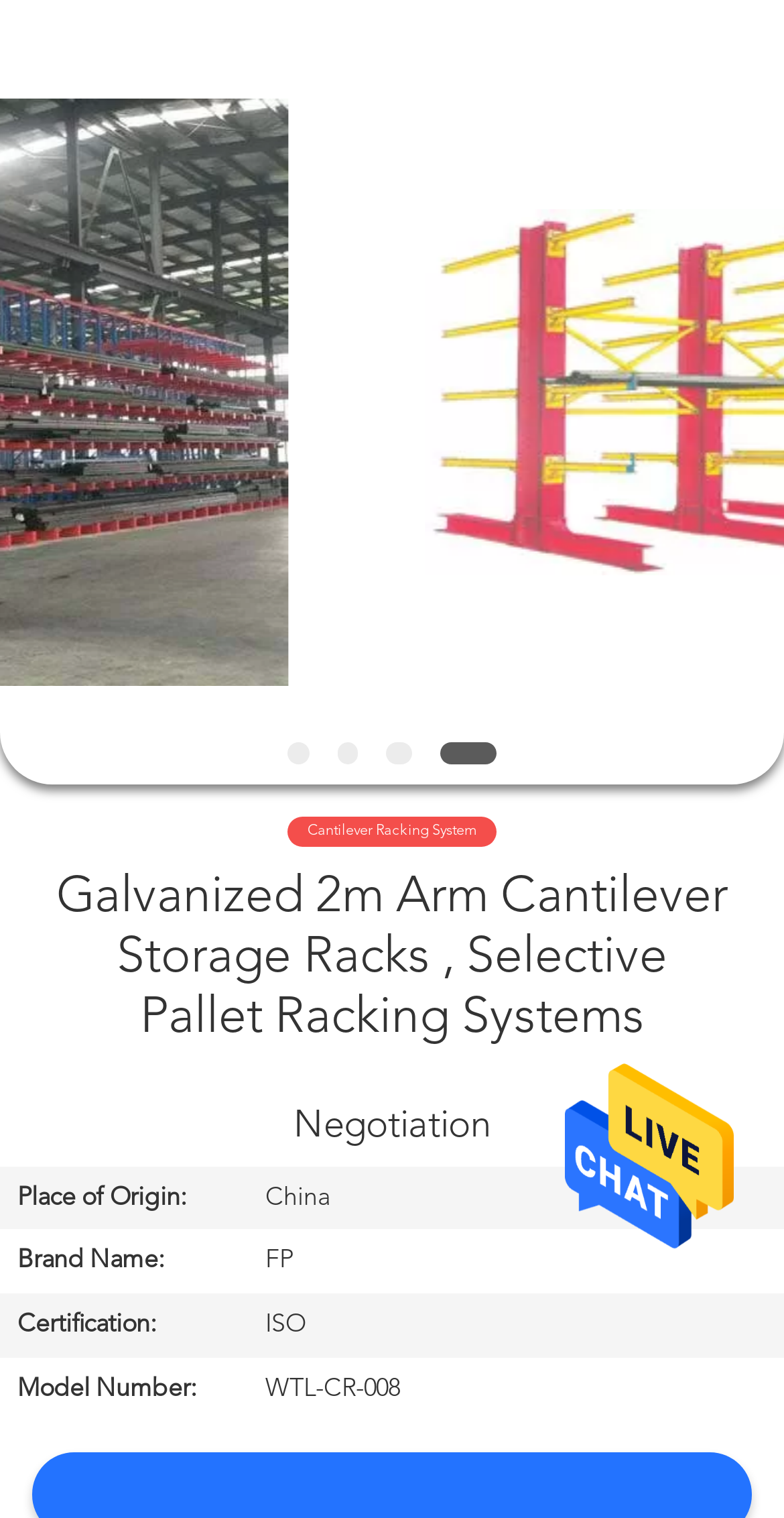Answer the following query with a single word or phrase:
What is the brand name of the product?

FP